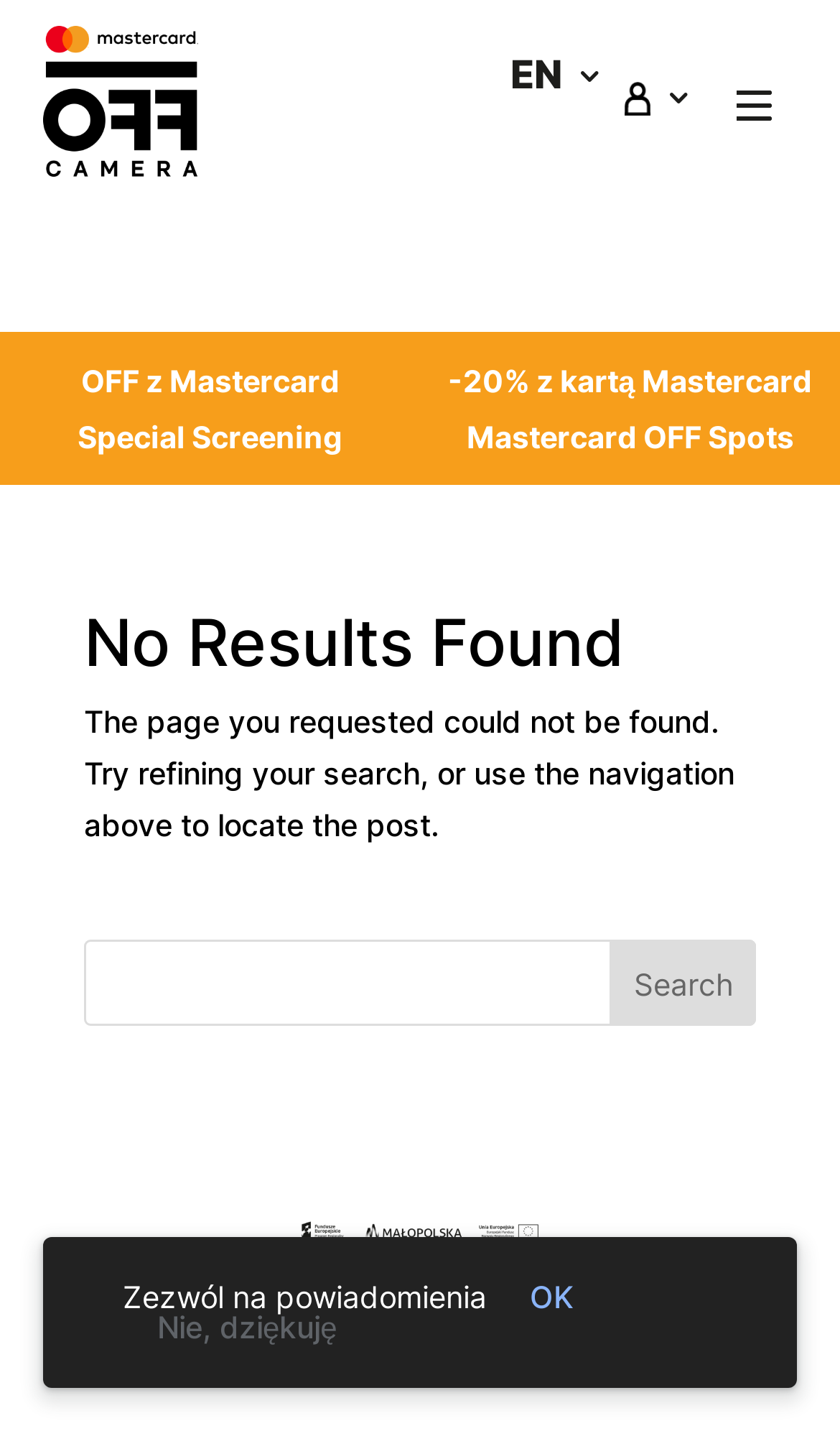Provide a short answer using a single word or phrase for the following question: 
How many links are on the page?

7